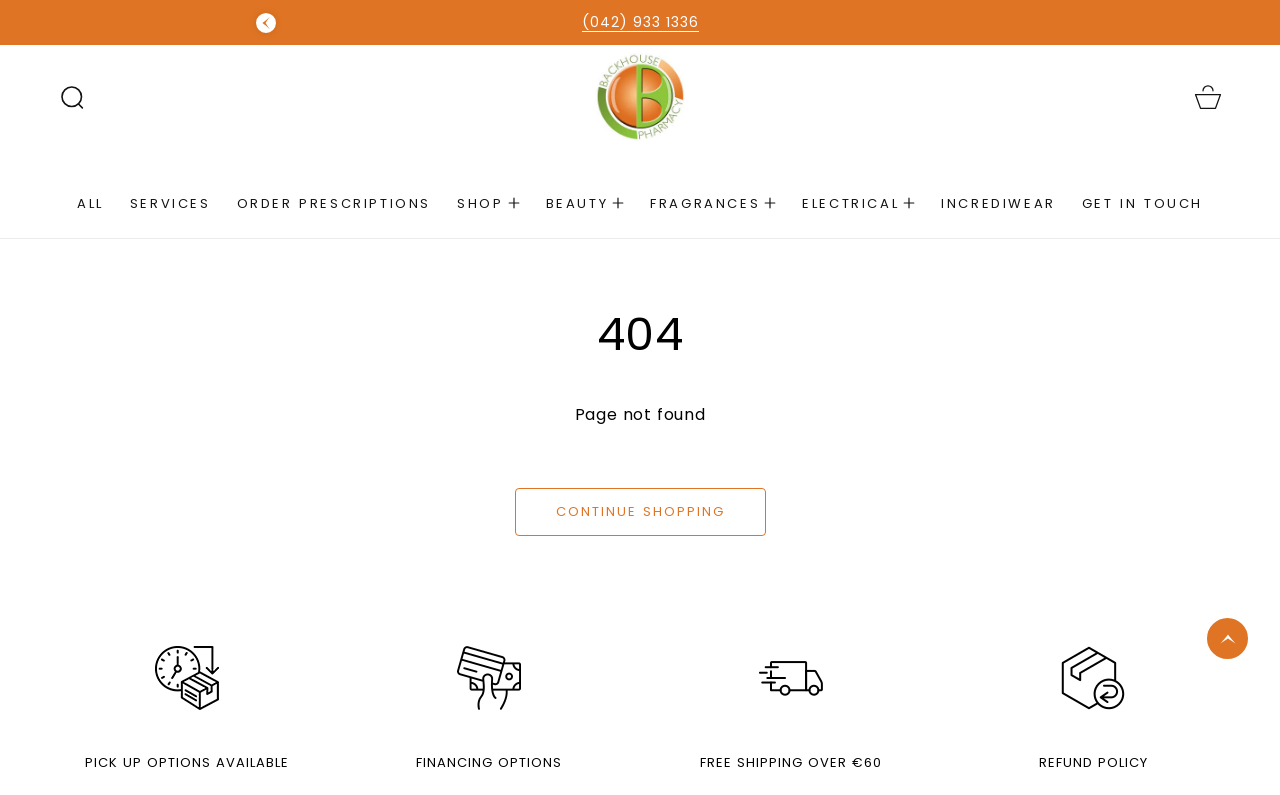Please use the details from the image to answer the following question comprehensively:
What is the purpose of the 'scroll_Top' button?

I inferred the purpose of the 'scroll_Top' button by its name and its location at the bottom of the webpage, suggesting that it is a functionality to scroll back to the top of the webpage.